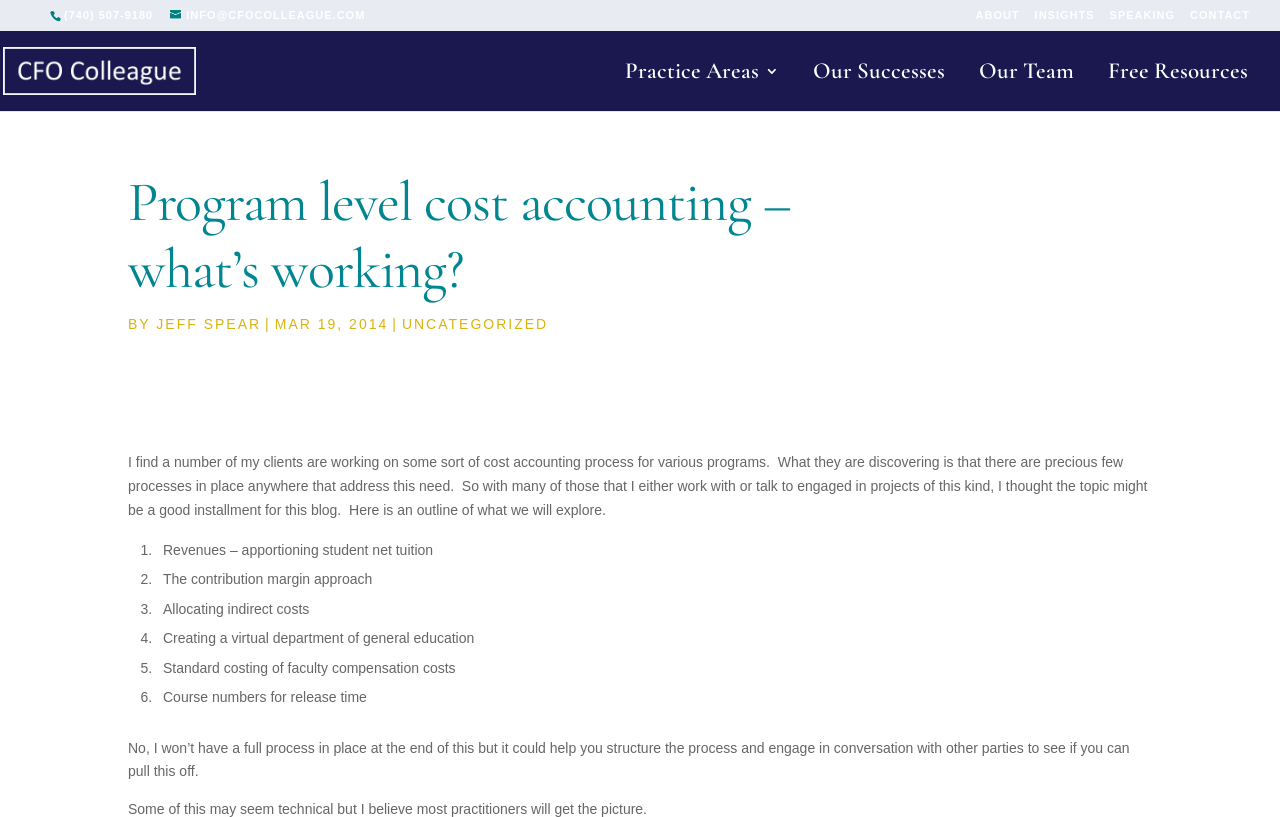Given the element description, predict the bounding box coordinates in the format (top-left x, top-left y, bottom-right x, bottom-right y). Make sure all values are between 0 and 1. Here is the element description: alt="CFO Colleague"

[0.026, 0.075, 0.161, 0.095]